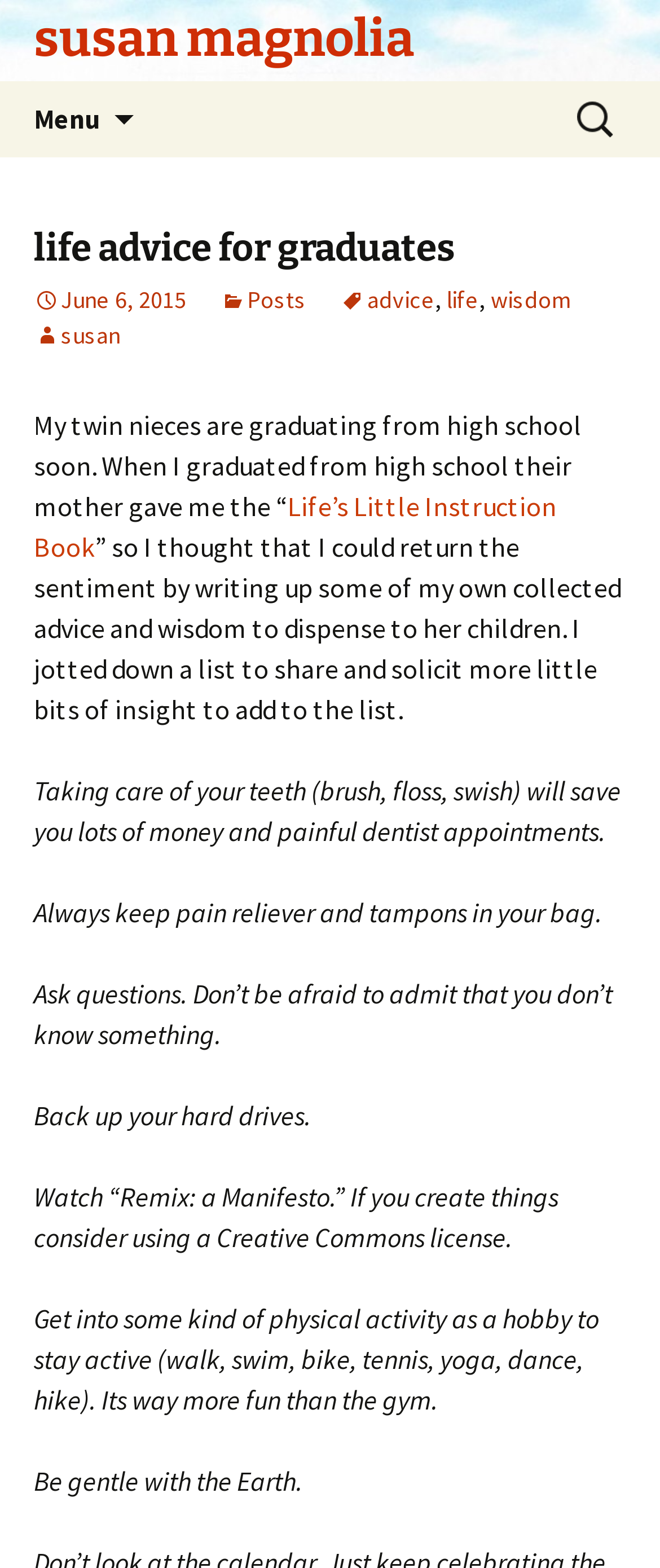Who is the author of the article?
Kindly answer the question with as much detail as you can.

The author of the article can be determined by looking at the top of the webpage, where the name 'Susan Magnolia' is displayed as a link and a heading. This suggests that Susan Magnolia is the author of the article.